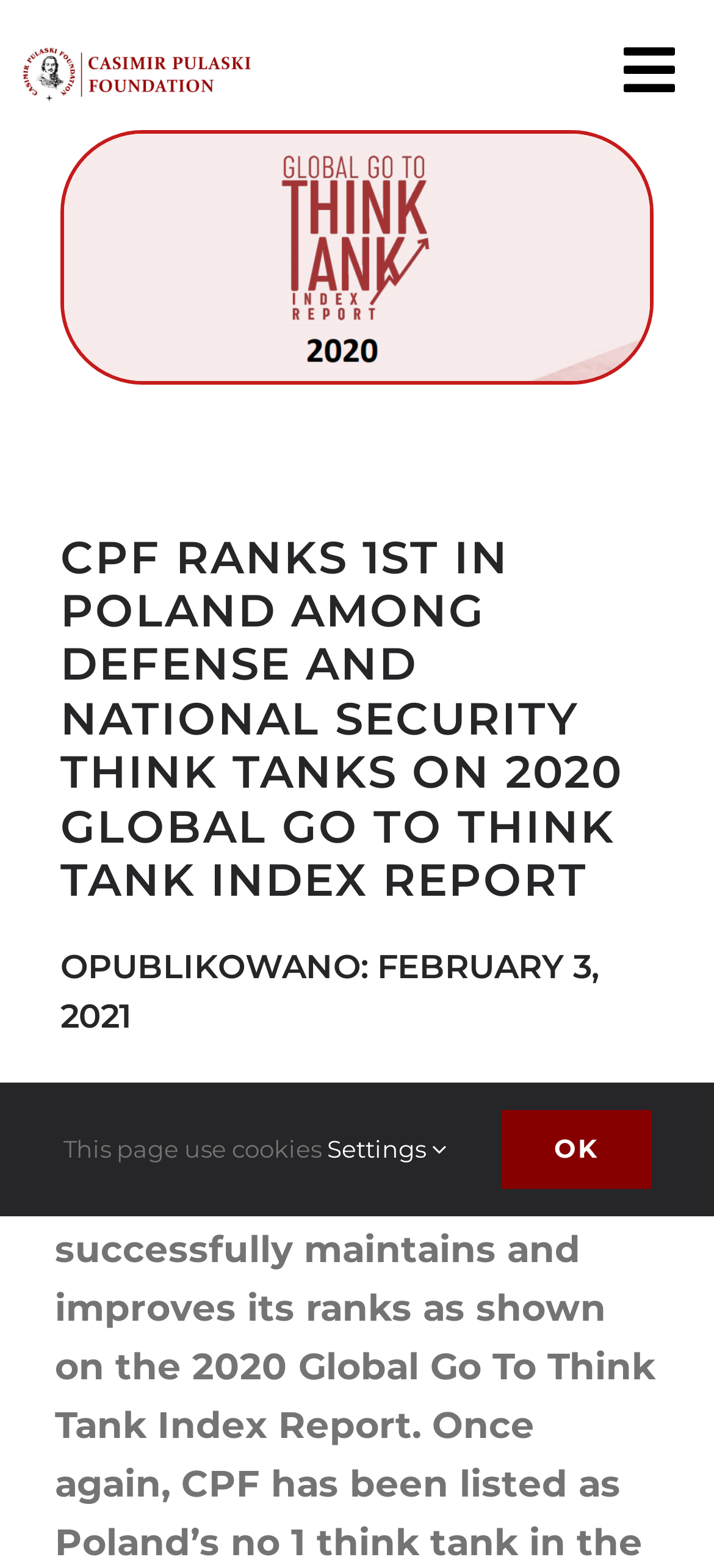Find the bounding box coordinates for the HTML element described as: "WHO WE ARE". The coordinates should consist of four float values between 0 and 1, i.e., [left, top, right, bottom].

[0.0, 0.347, 1.0, 0.407]